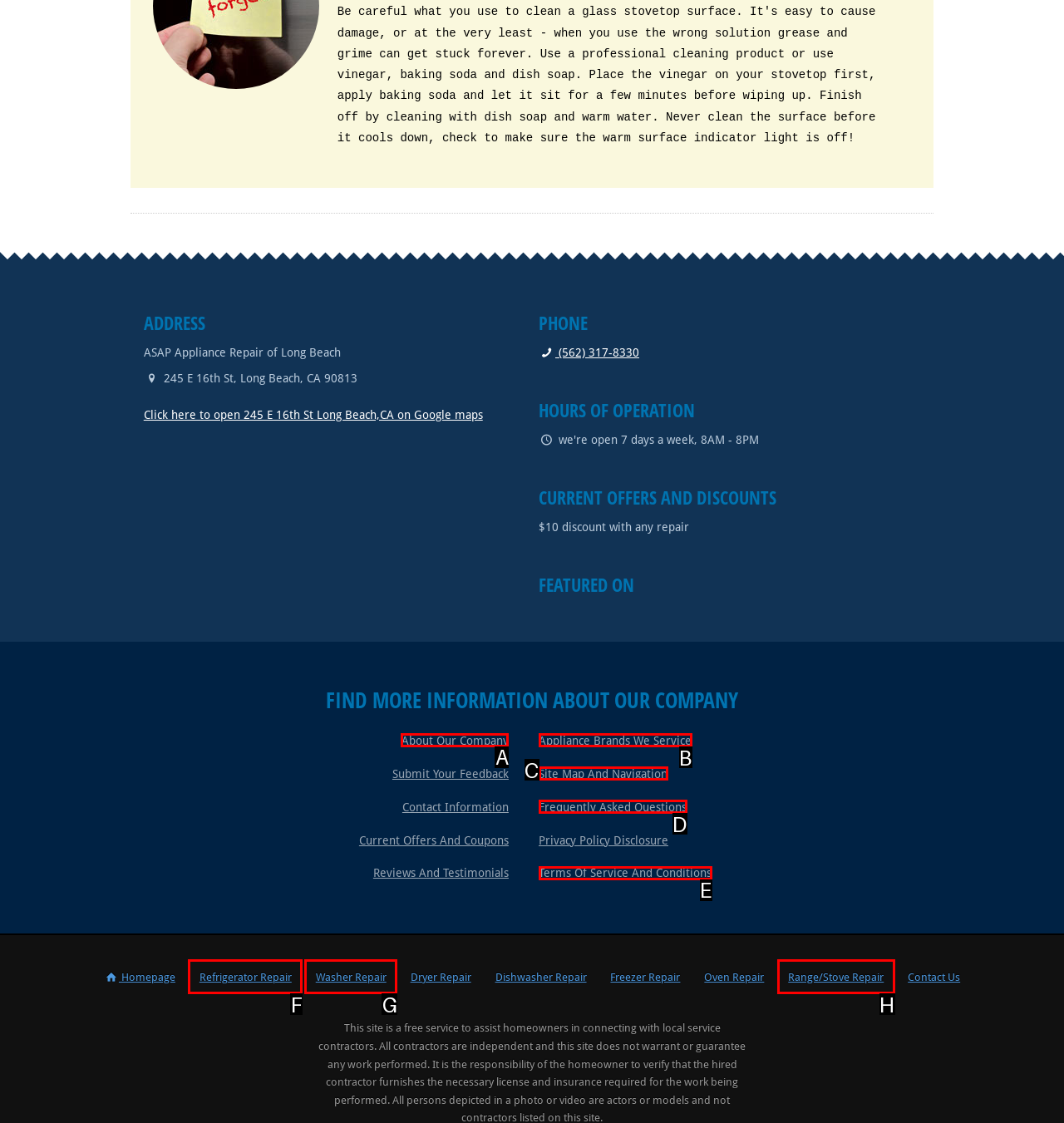Which UI element should be clicked to perform the following task: Learn more about the company? Answer with the corresponding letter from the choices.

A